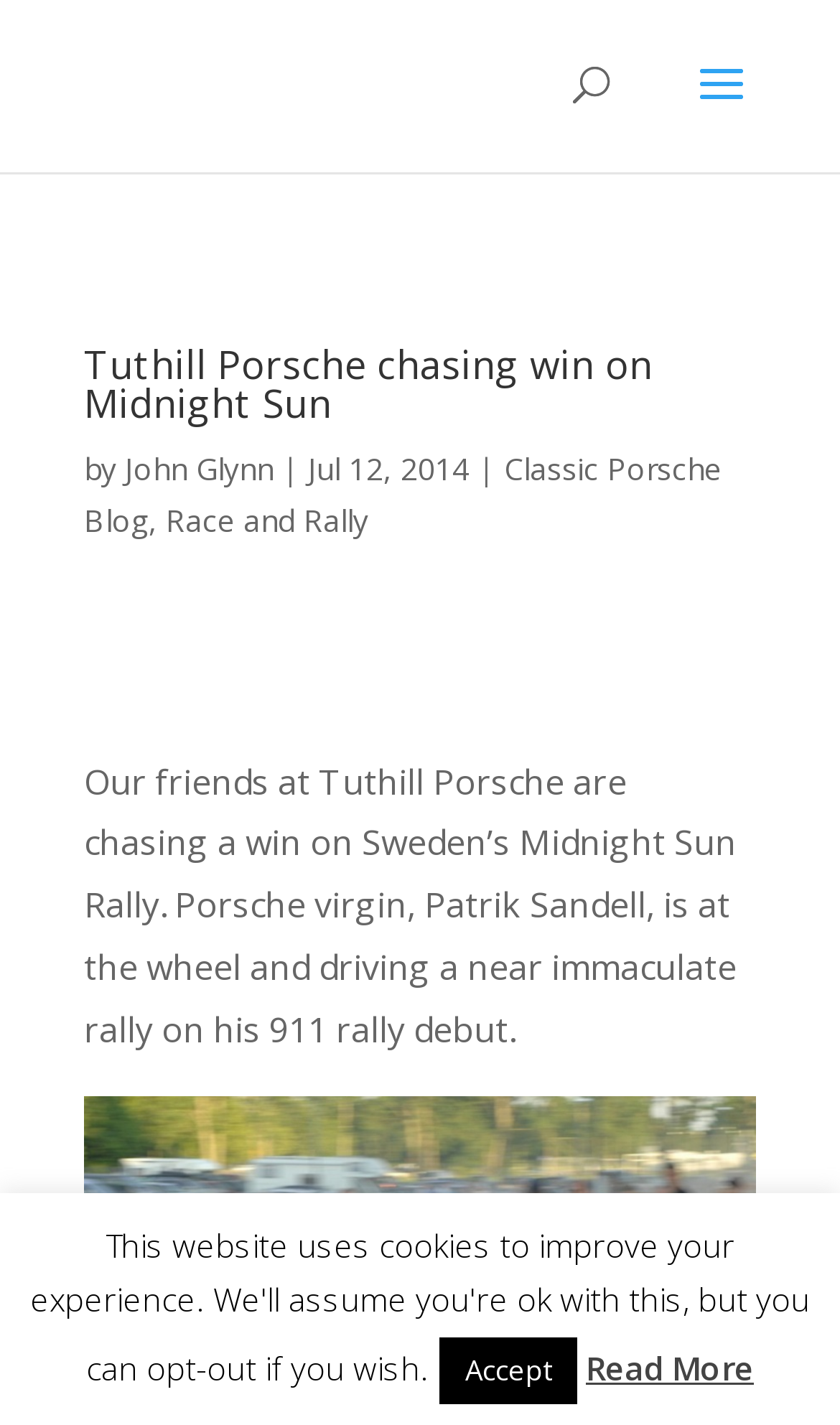Using the format (top-left x, top-left y, bottom-right x, bottom-right y), provide the bounding box coordinates for the described UI element. All values should be floating point numbers between 0 and 1: Read More

[0.697, 0.943, 0.897, 0.979]